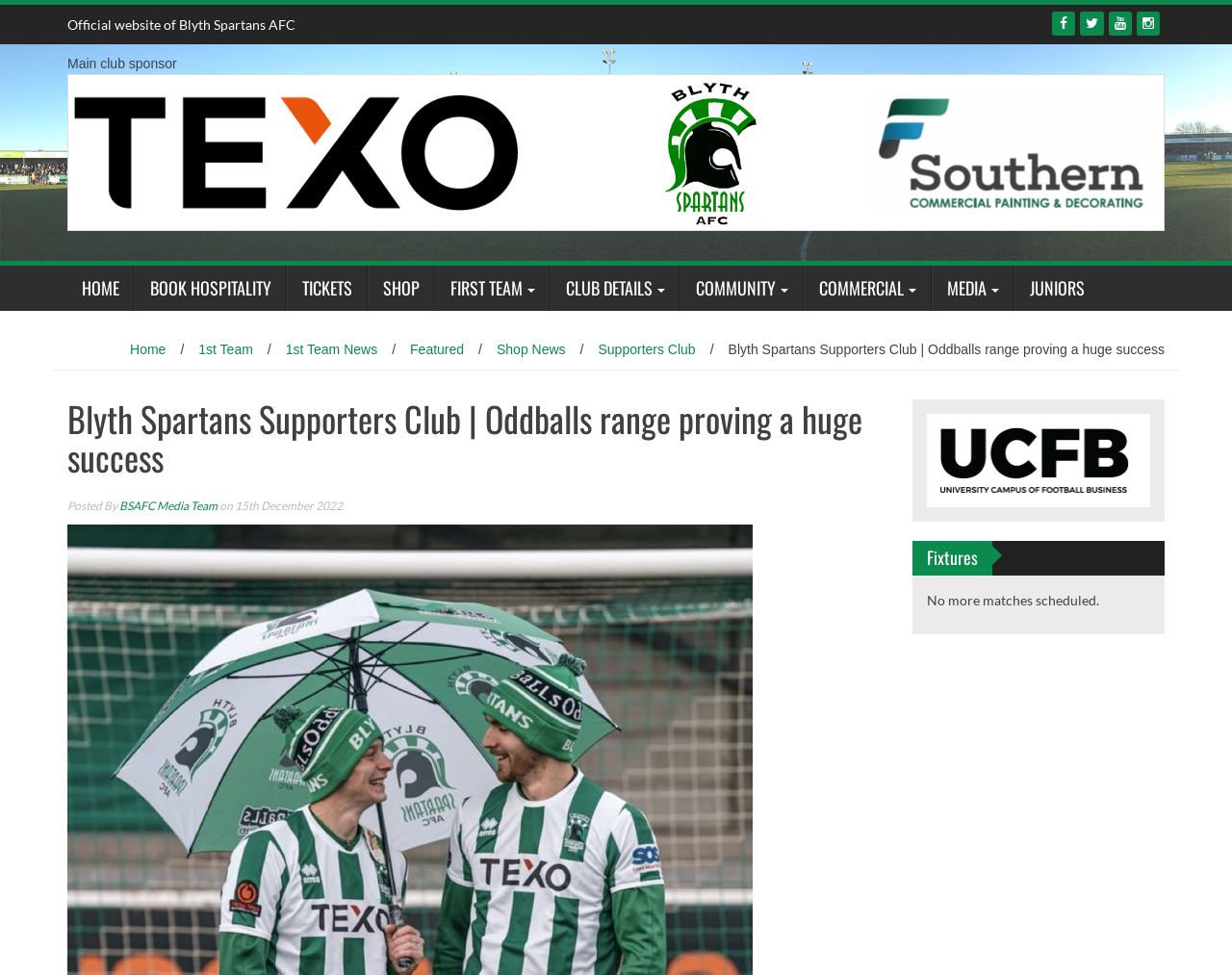Answer the question below with a single word or a brief phrase: 
How many links are in the main navigation menu?

9